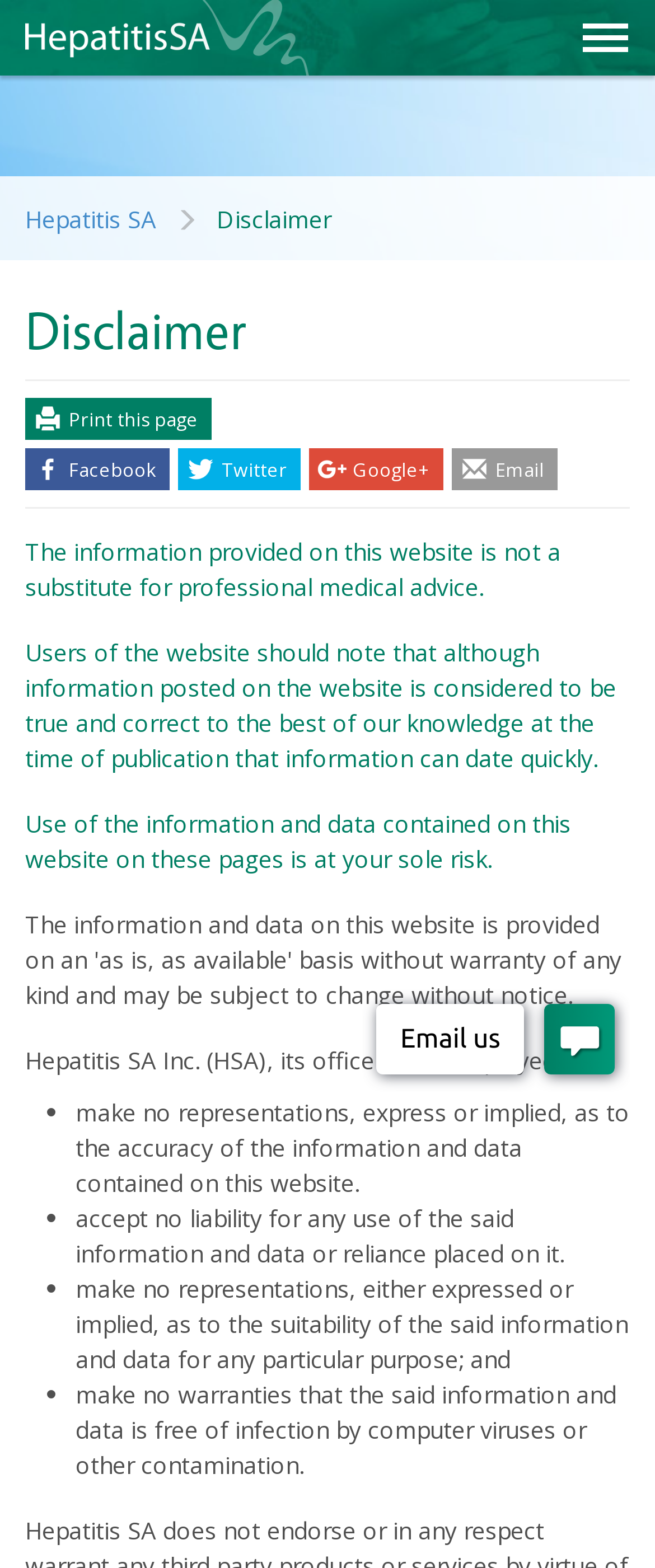Is there a live chat feature available?
Based on the image, answer the question with as much detail as possible.

The live chat feature is located in an iframe at the bottom of the webpage, with the title 'Pure Chat Live Chat'. This suggests that users can interact with a live chat agent through this feature.